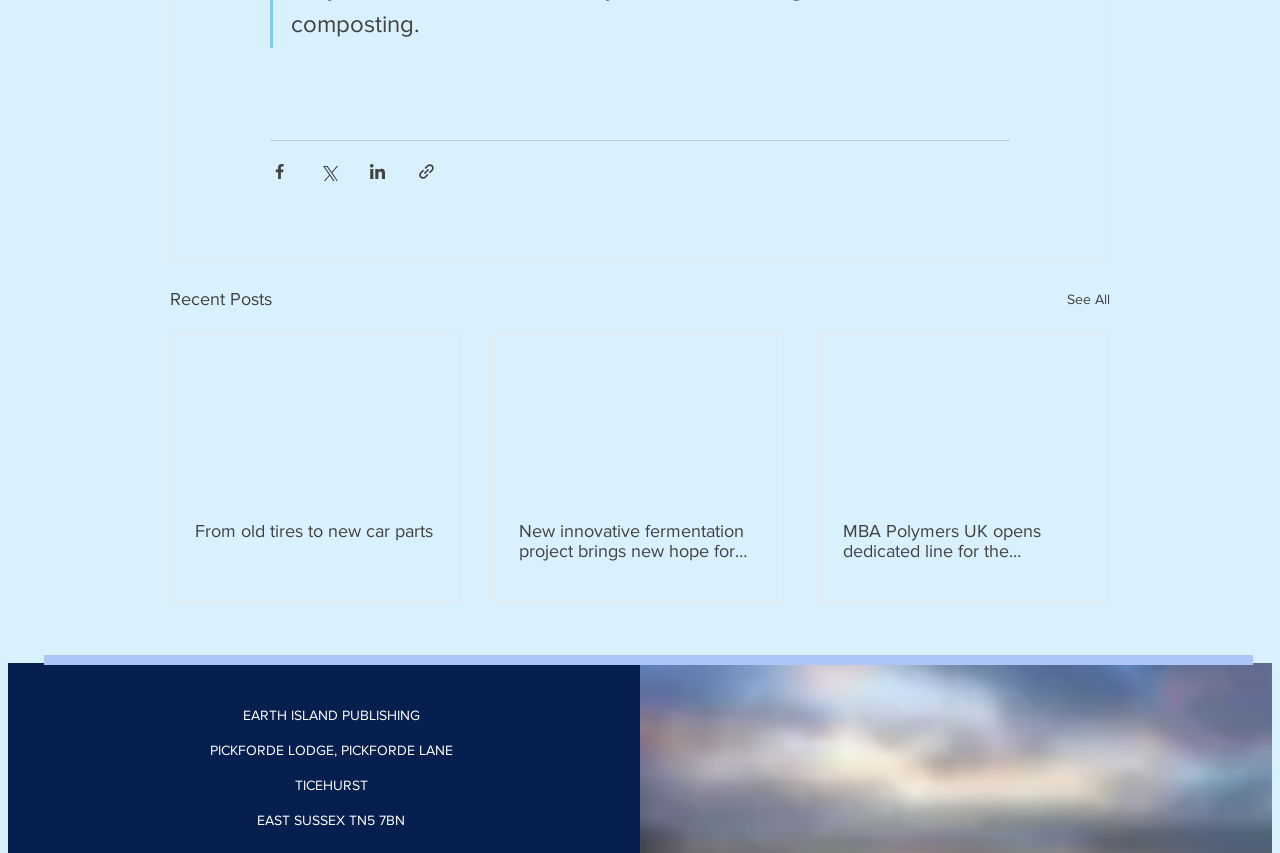Find the bounding box coordinates for the area that must be clicked to perform this action: "Read article about old tires to new car parts".

[0.152, 0.611, 0.34, 0.634]